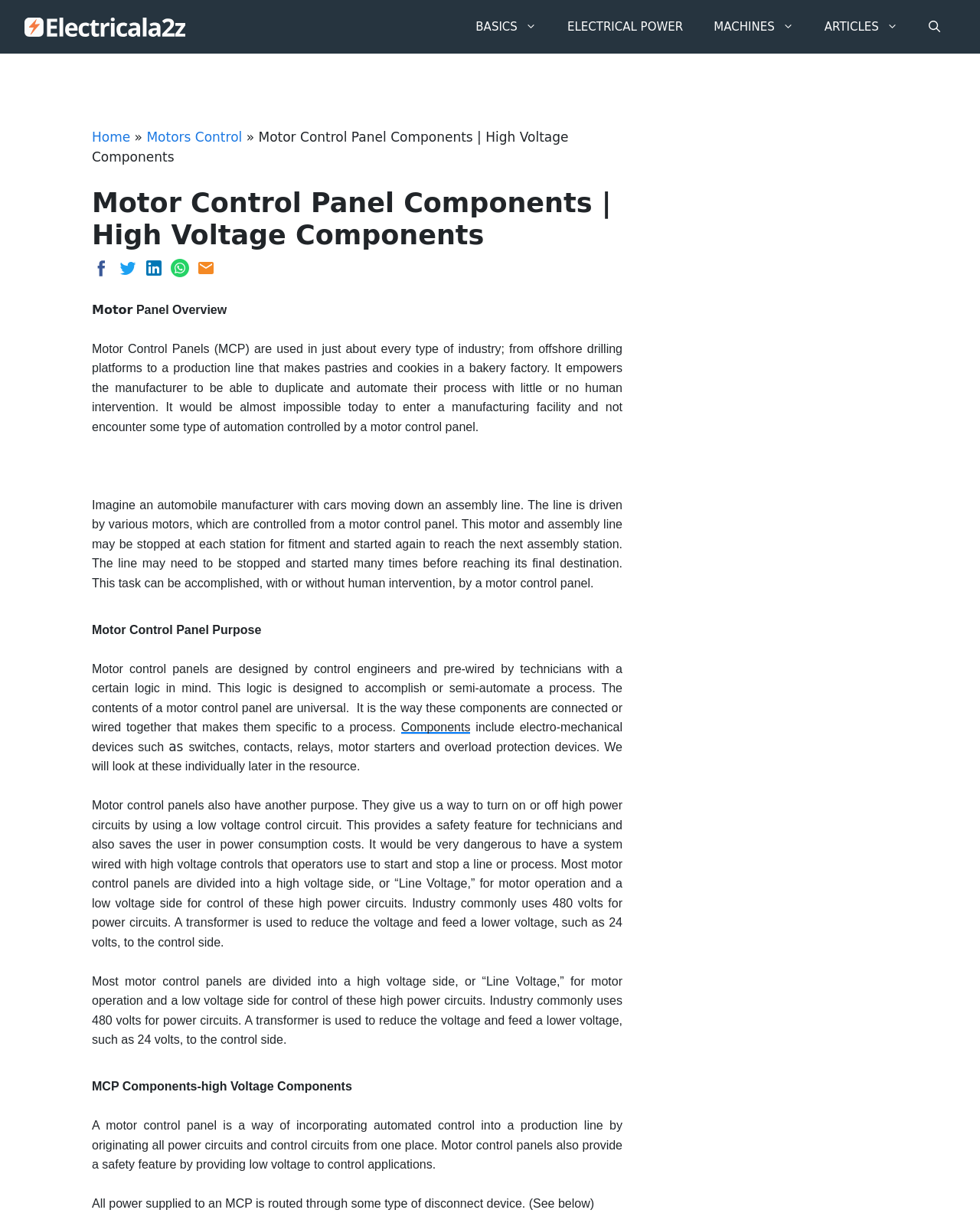What is the main purpose of a motor control panel?
Use the image to give a comprehensive and detailed response to the question.

According to the webpage, motor control panels are designed by control engineers and pre-wired by technicians with a certain logic in mind. This logic is designed to accomplish or semi-automate a process.